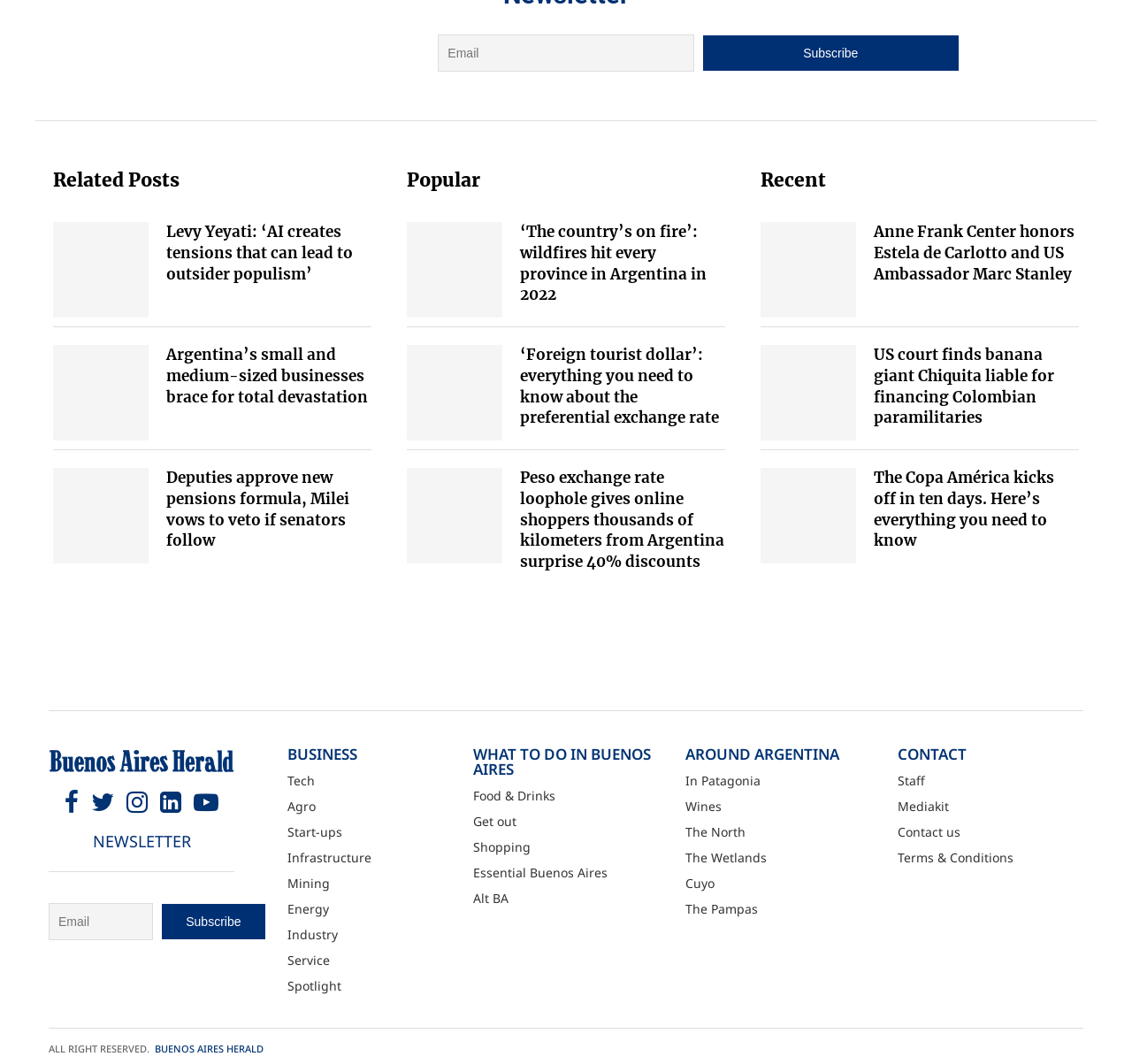Locate the bounding box of the UI element based on this description: "Buenos Aires Herald". Provide four float numbers between 0 and 1 as [left, top, right, bottom].

[0.137, 0.979, 0.233, 0.992]